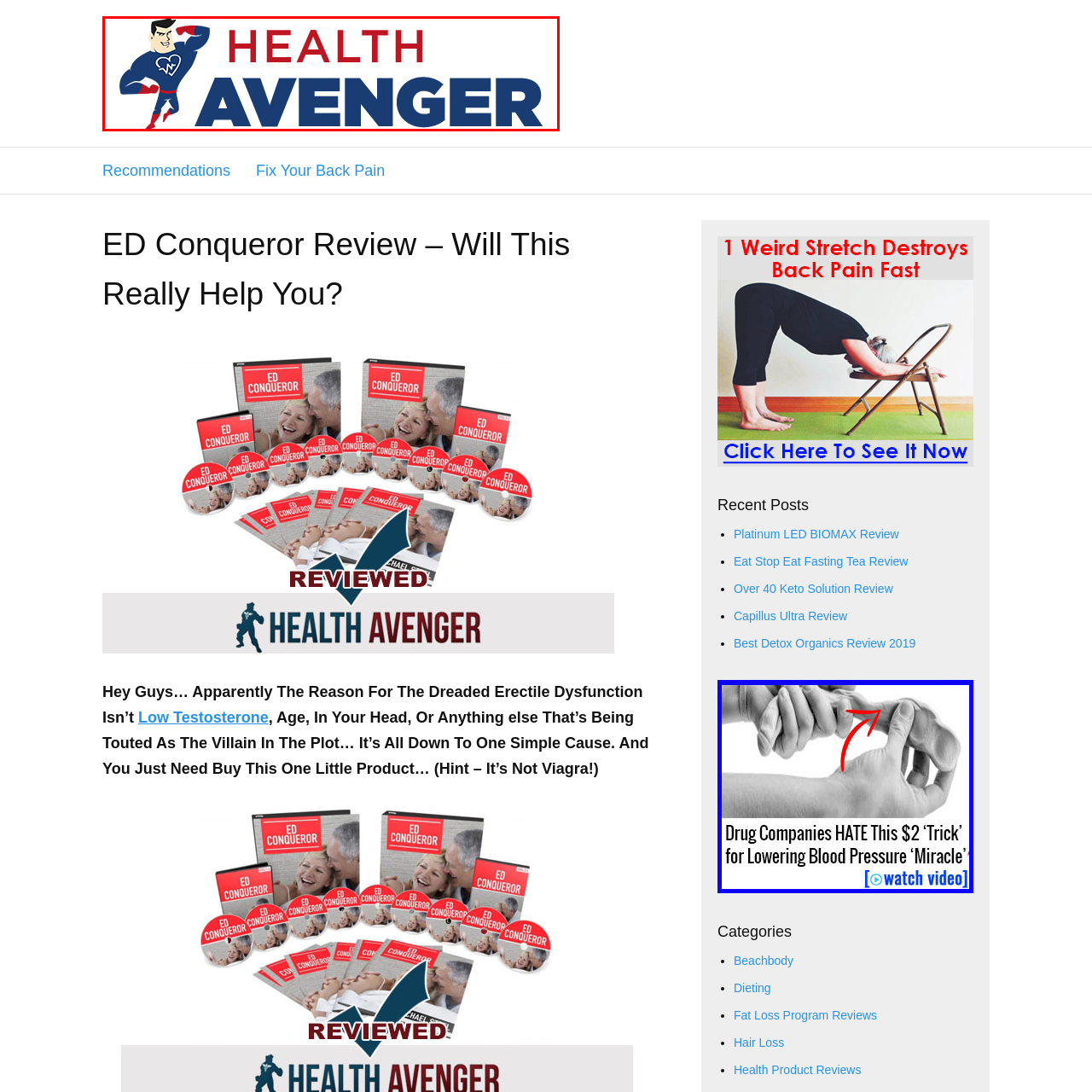What is the tone of the logo?
Focus on the section marked by the red bounding box and elaborate on the question as thoroughly as possible.

The logo embodies a spirited and energetic approach to health advocacy, aiming to inspire individuals to take charge of their well-being, which indicates the tone of the logo is spirited and energetic.